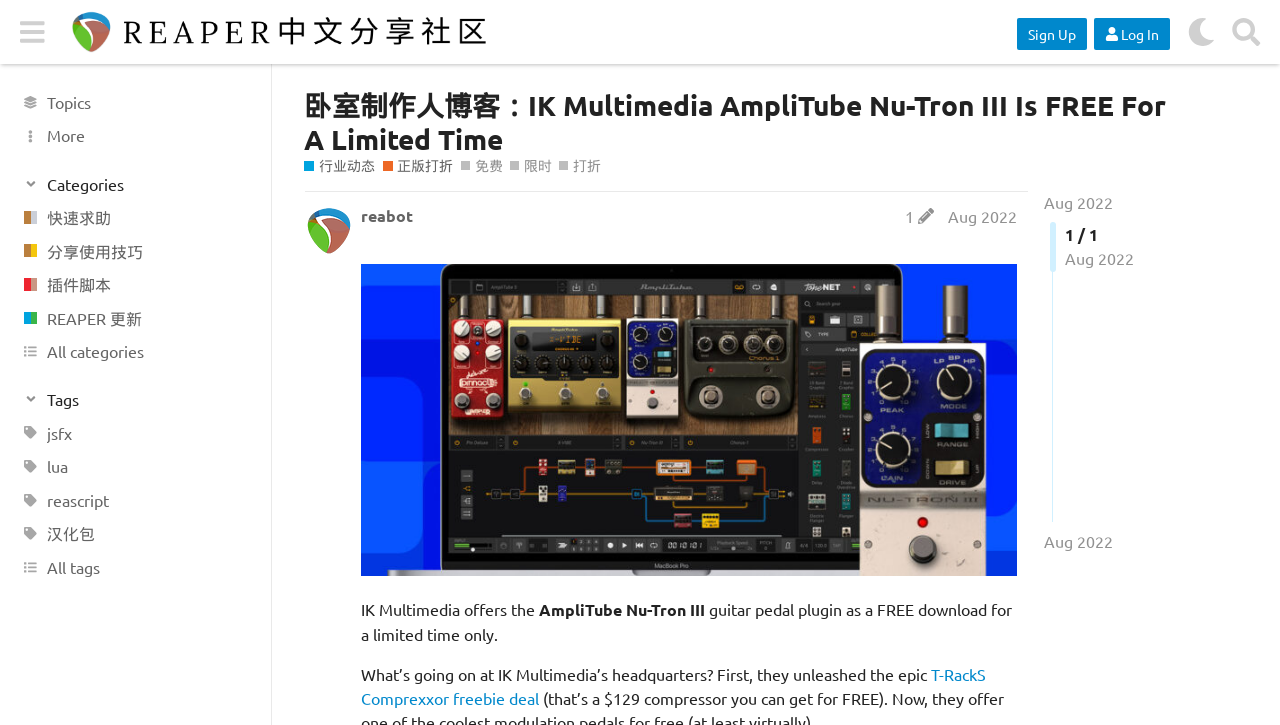Calculate the bounding box coordinates of the UI element given the description: "T-RackS Comprexxor freebie deal".

[0.282, 0.916, 0.77, 0.977]